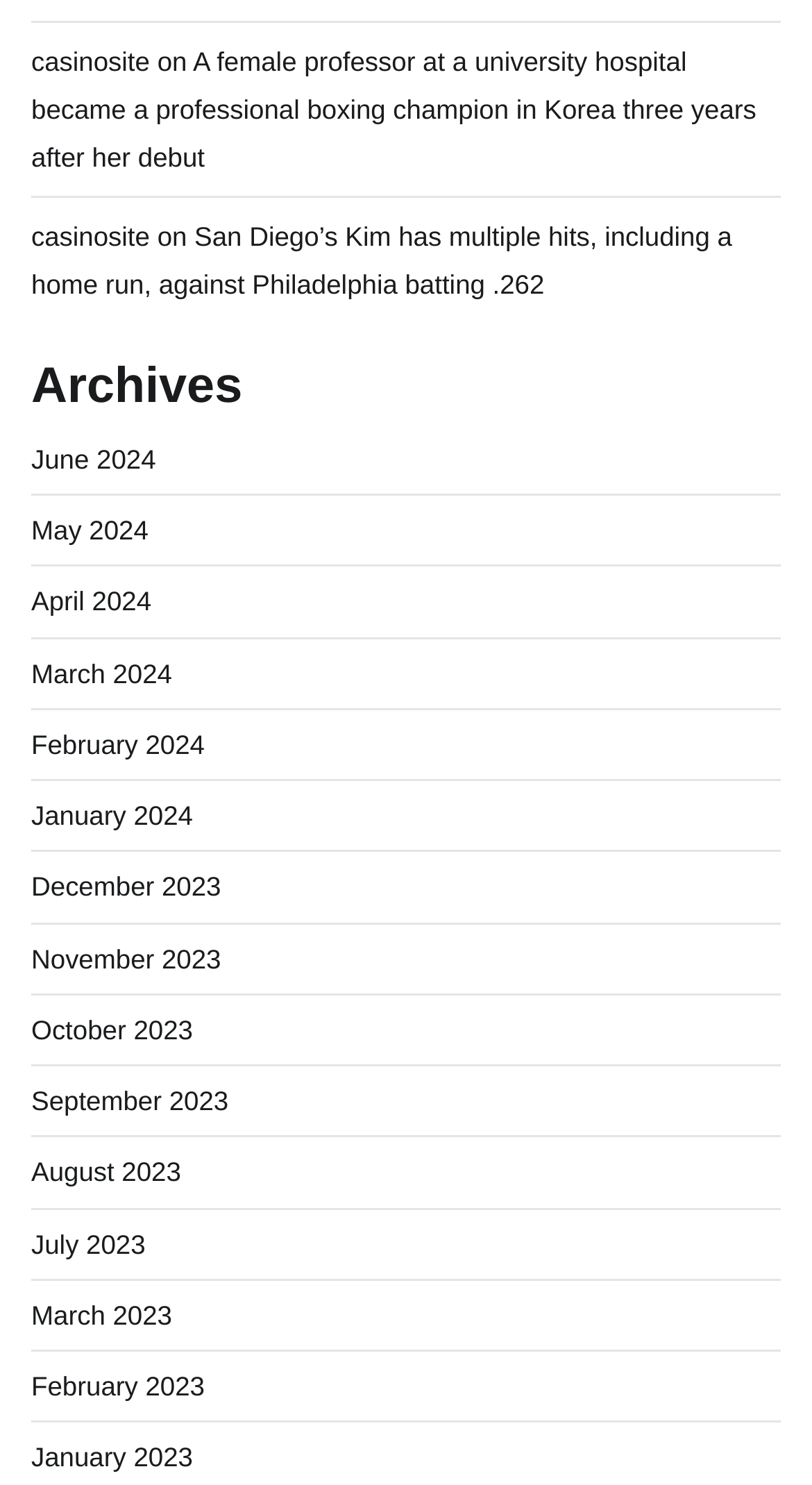Please give a short response to the question using one word or a phrase:
What is the profession of the female professor?

Boxing champion